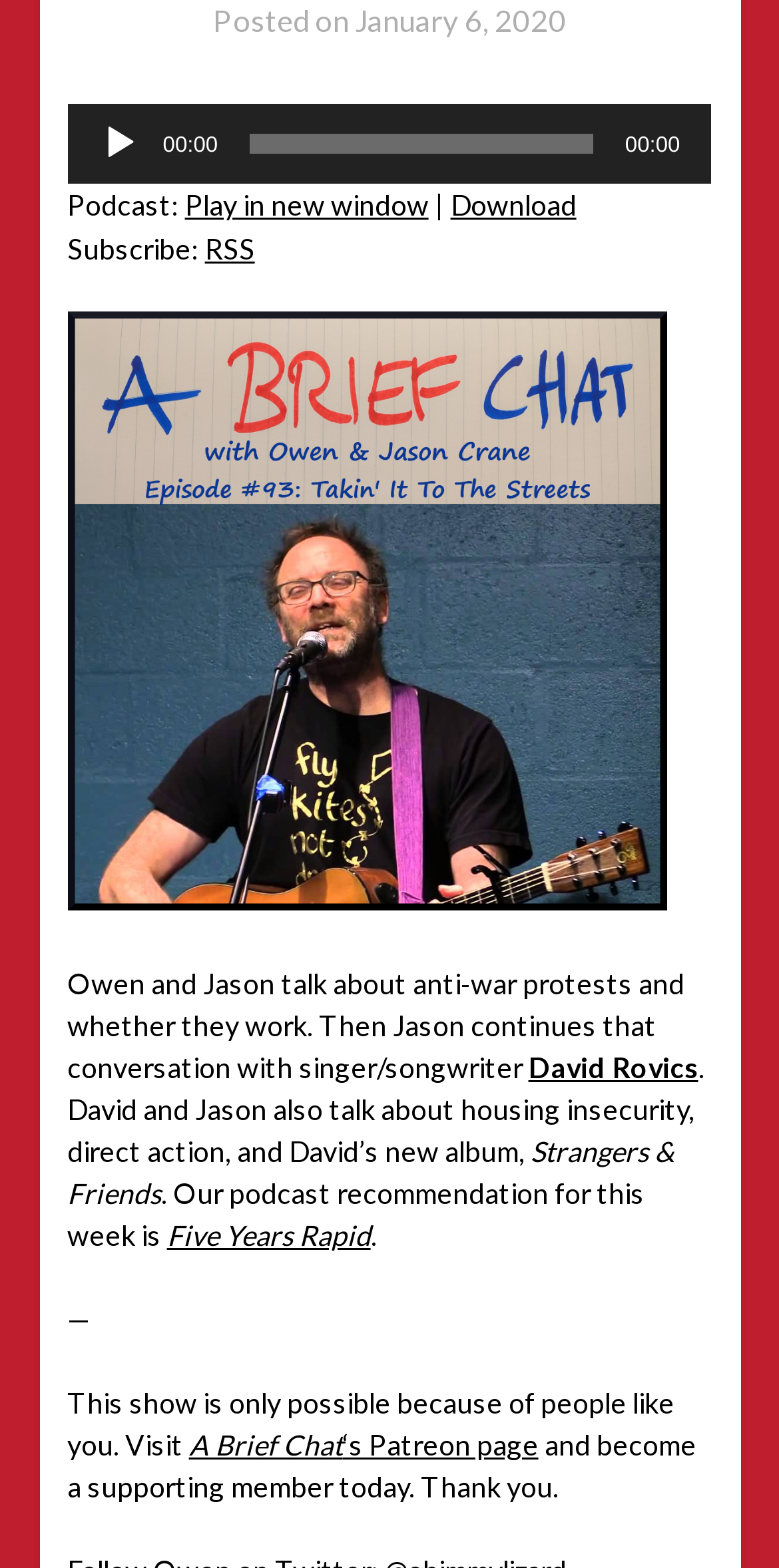What is the purpose of the webpage?
Using the image, respond with a single word or phrase.

To present a podcast episode